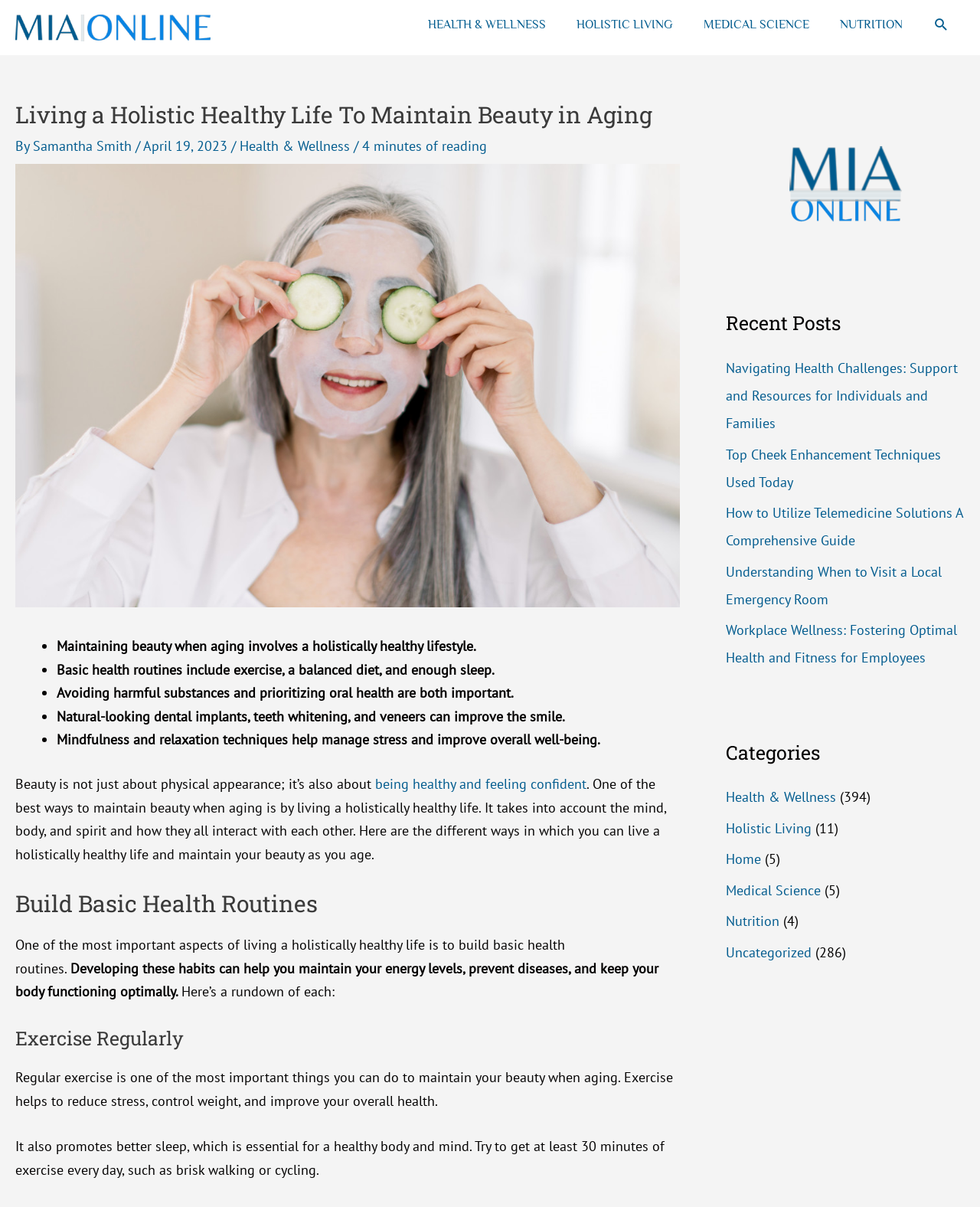Specify the bounding box coordinates of the element's region that should be clicked to achieve the following instruction: "Search using the search icon link". The bounding box coordinates consist of four float numbers between 0 and 1, in the format [left, top, right, bottom].

[0.952, 0.014, 0.969, 0.027]